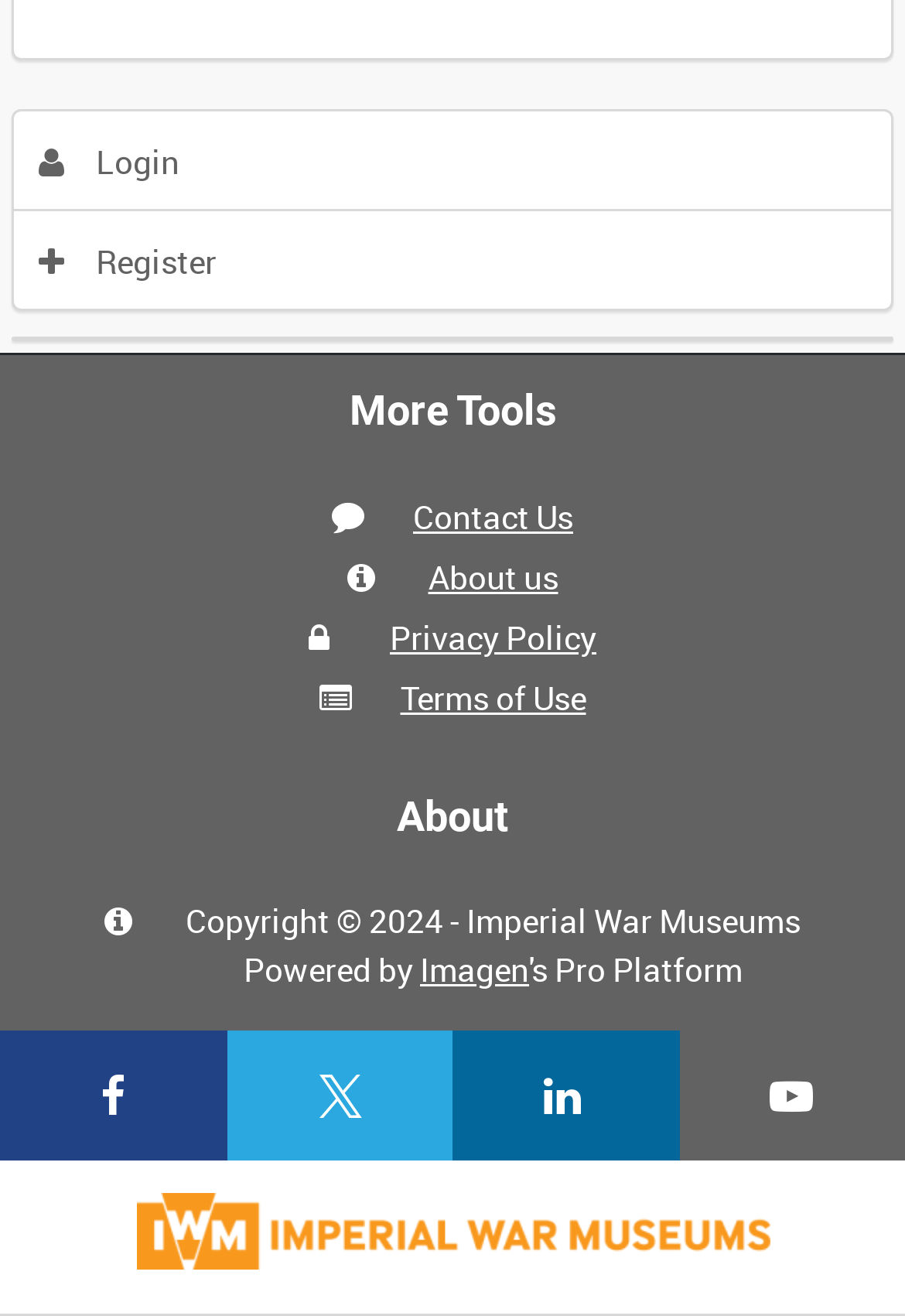Locate the bounding box coordinates of the clickable element to fulfill the following instruction: "Click on the link to Wikifolios". Provide the coordinates as four float numbers between 0 and 1 in the format [left, top, right, bottom].

None